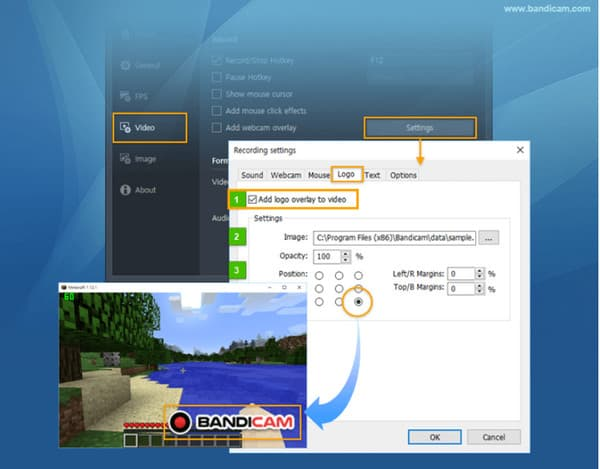Analyze the image and deliver a detailed answer to the question: What is the purpose of the 'Add logo overlay to video' checkbox?

The question asks about the purpose of the 'Add logo overlay to video' checkbox. By analyzing the image, we can see that the checkbox is marked, indicating that this feature is enabled. The purpose of this checkbox is to allow users to add a logo overlay to their recorded videos.